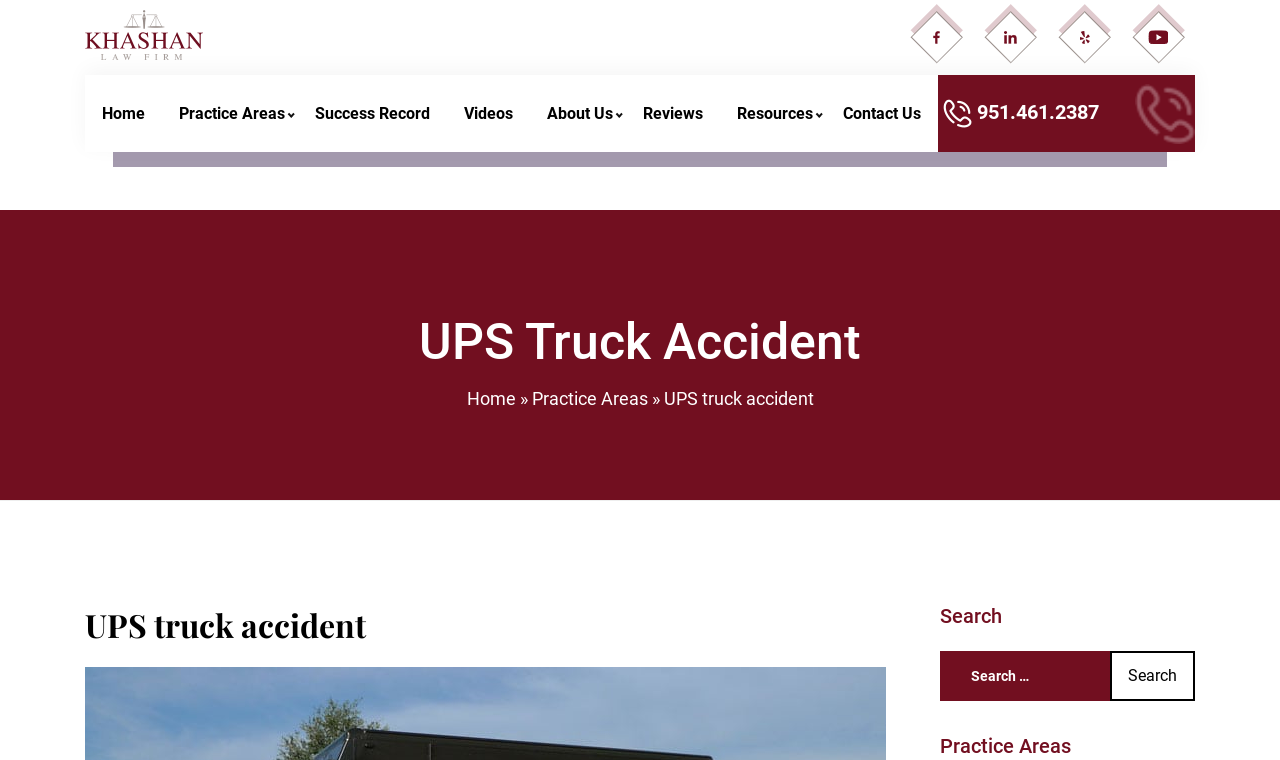Respond with a single word or phrase:
Is there a search function on the webpage?

Yes